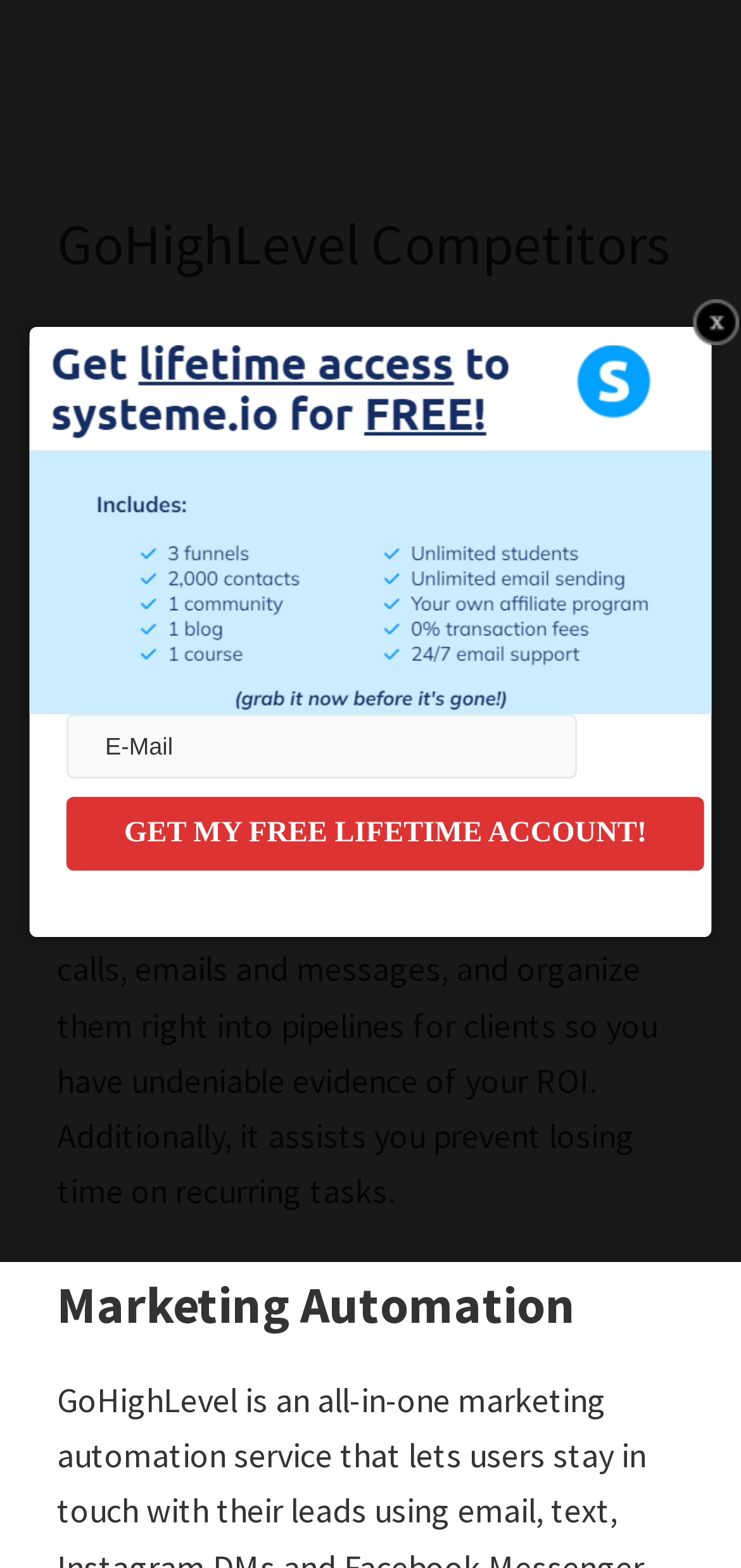Refer to the image and provide an in-depth answer to the question: 
What is the input field labeled 'E-Mail' for?

The input field labeled 'E-Mail' is likely to be used for users to input their email address, possibly for signing up for a free account or newsletter related to GoHighLevel.